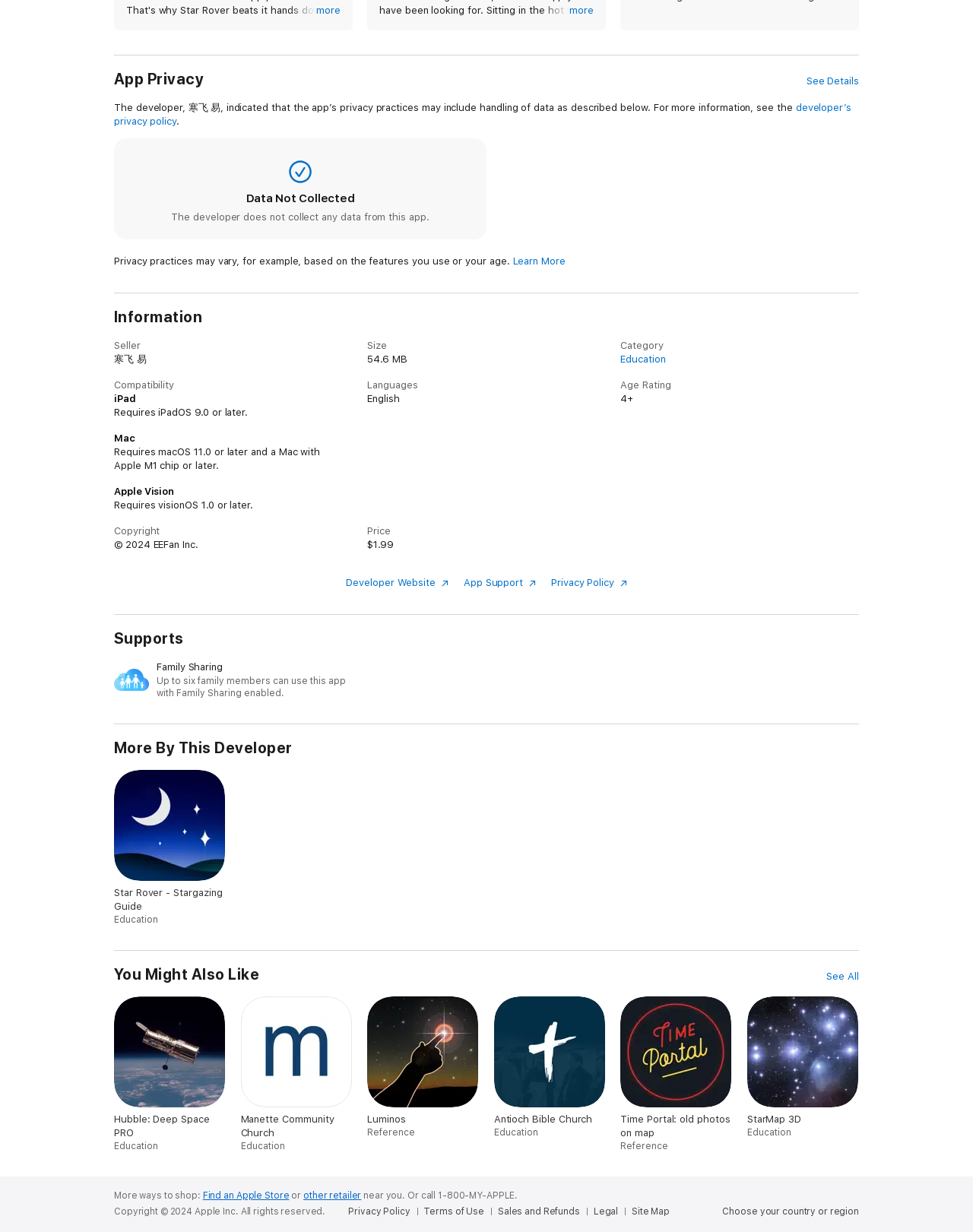Please find the bounding box coordinates for the clickable element needed to perform this instruction: "View privacy policy".

[0.566, 0.468, 0.644, 0.477]